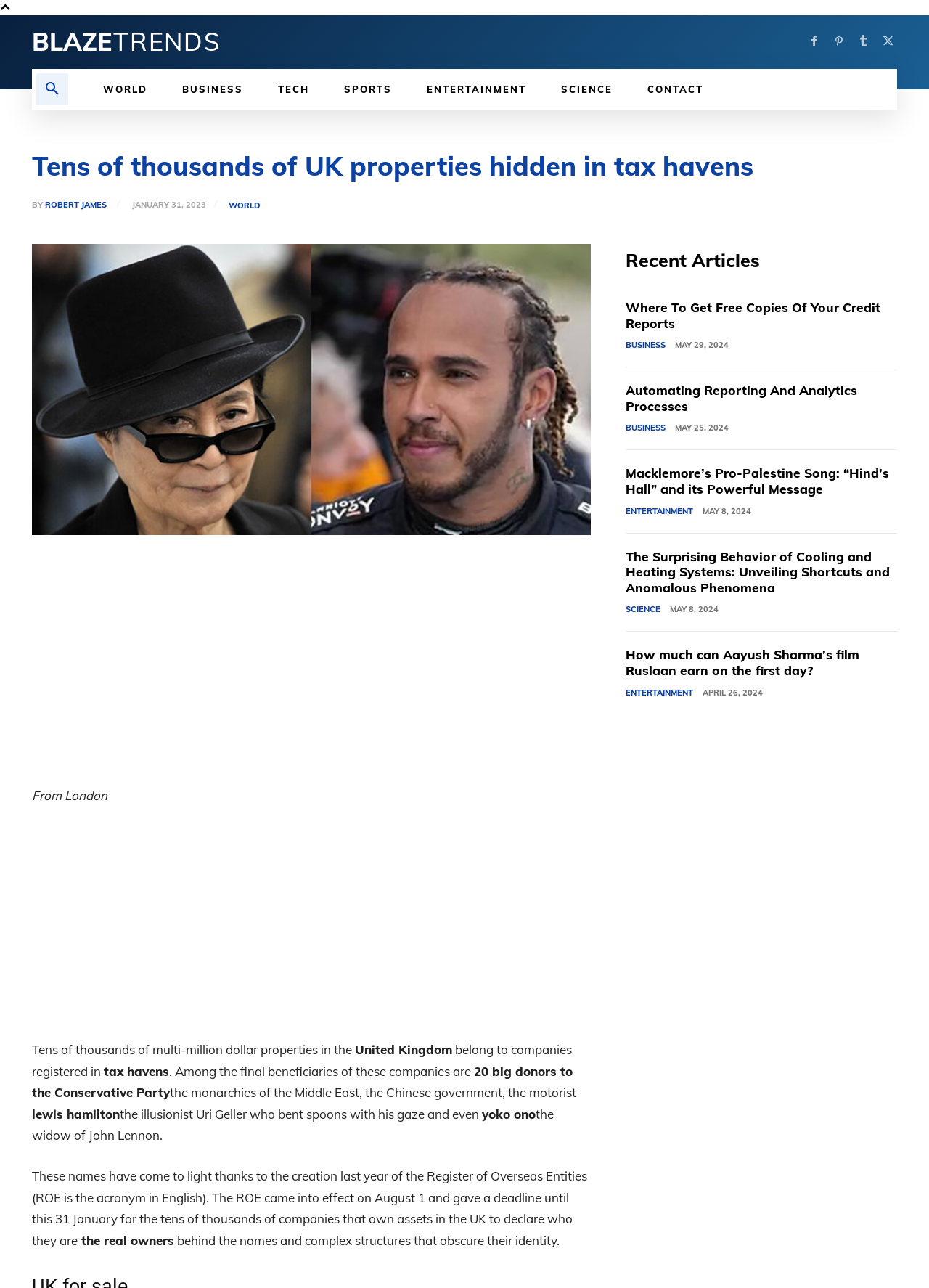Identify and provide the main heading of the webpage.

Tens of thousands of UK properties hidden in tax havens